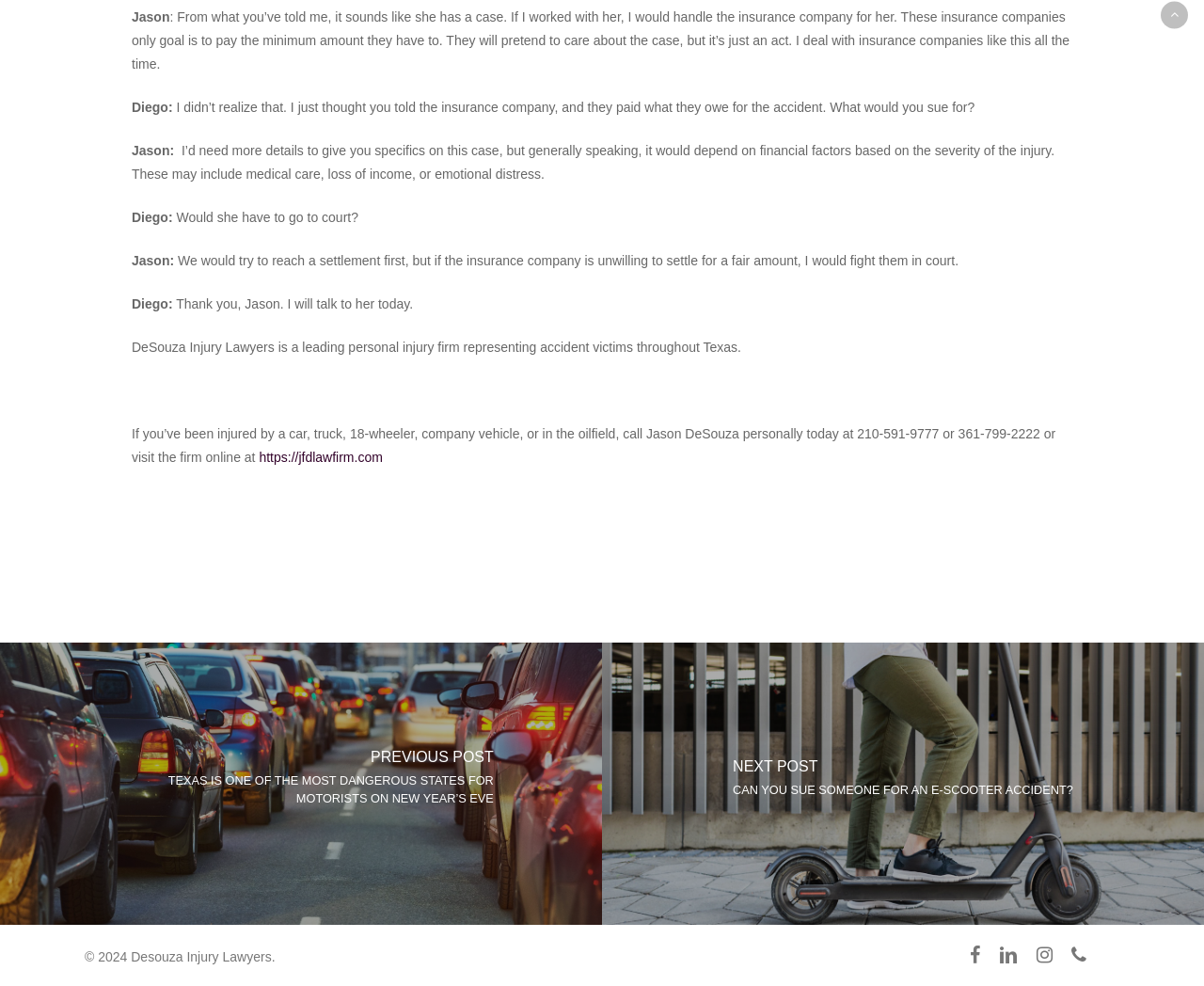Pinpoint the bounding box coordinates of the element you need to click to execute the following instruction: "Visit the facebook page of DeSouza Injury Lawyers". The bounding box should be represented by four float numbers between 0 and 1, in the format [left, top, right, bottom].

[0.805, 0.957, 0.814, 0.98]